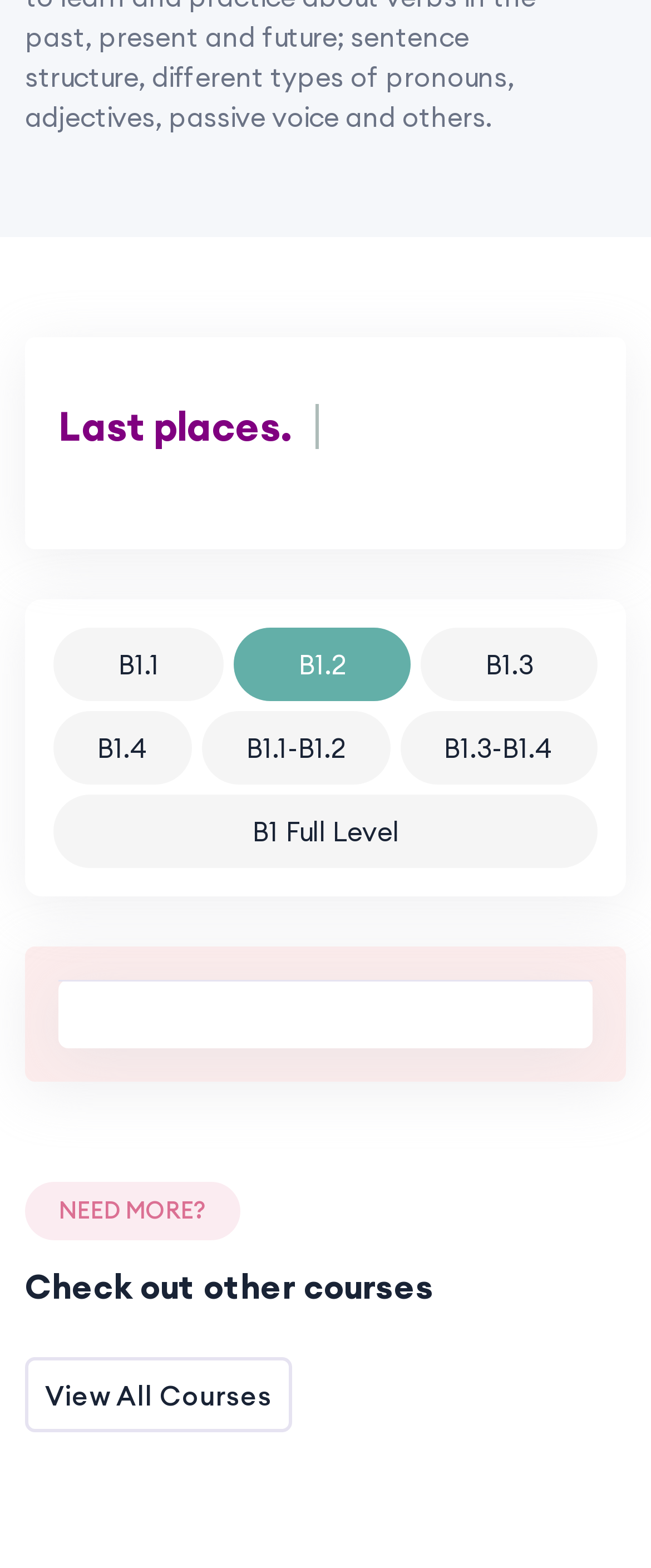Answer the question below in one word or phrase:
What is the purpose of the 'View All Courses' link?

To view all courses